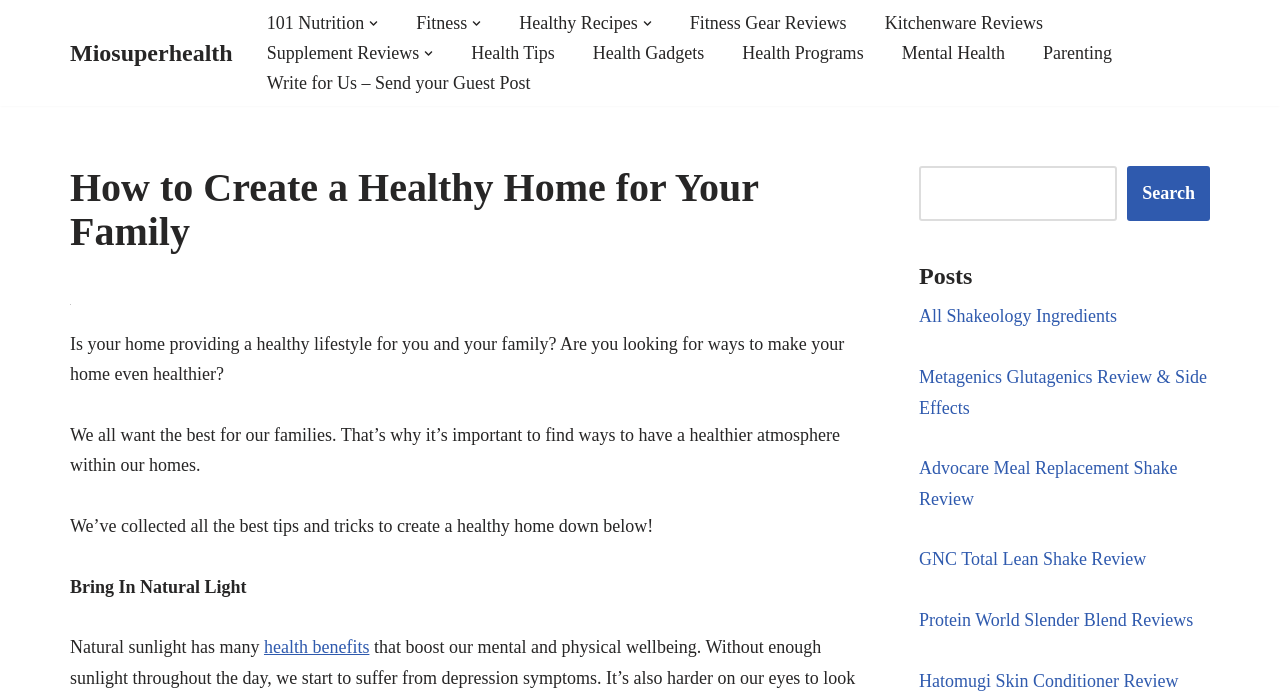Using the information in the image, give a detailed answer to the following question: What is the purpose of the search box?

The search box is located at the top right corner of the webpage, and it allows users to search for specific content within the website, as indicated by the placeholder text 'Search'.